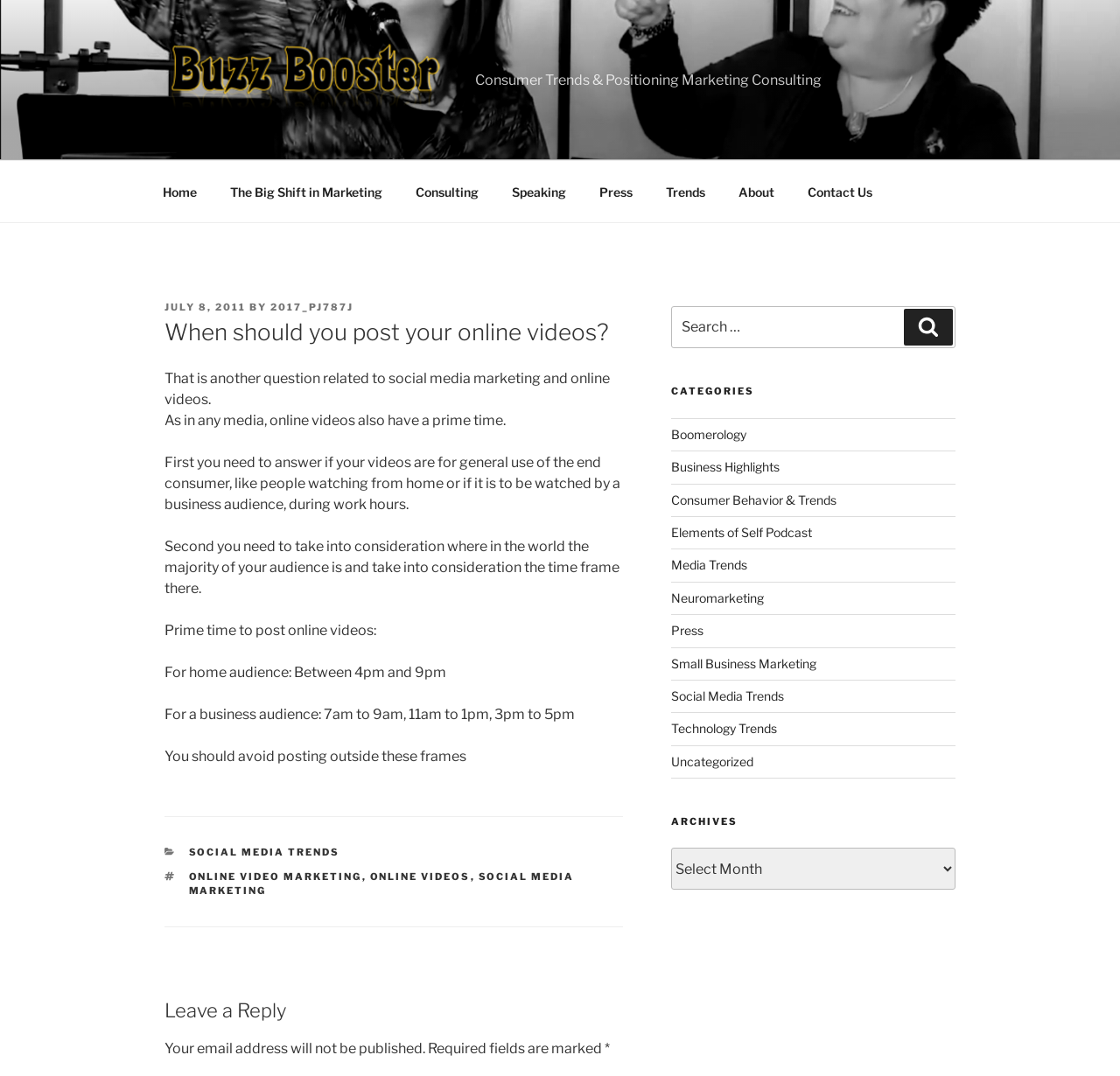Please specify the bounding box coordinates of the element that should be clicked to execute the given instruction: 'Search for something'. Ensure the coordinates are four float numbers between 0 and 1, expressed as [left, top, right, bottom].

[0.599, 0.285, 0.853, 0.324]